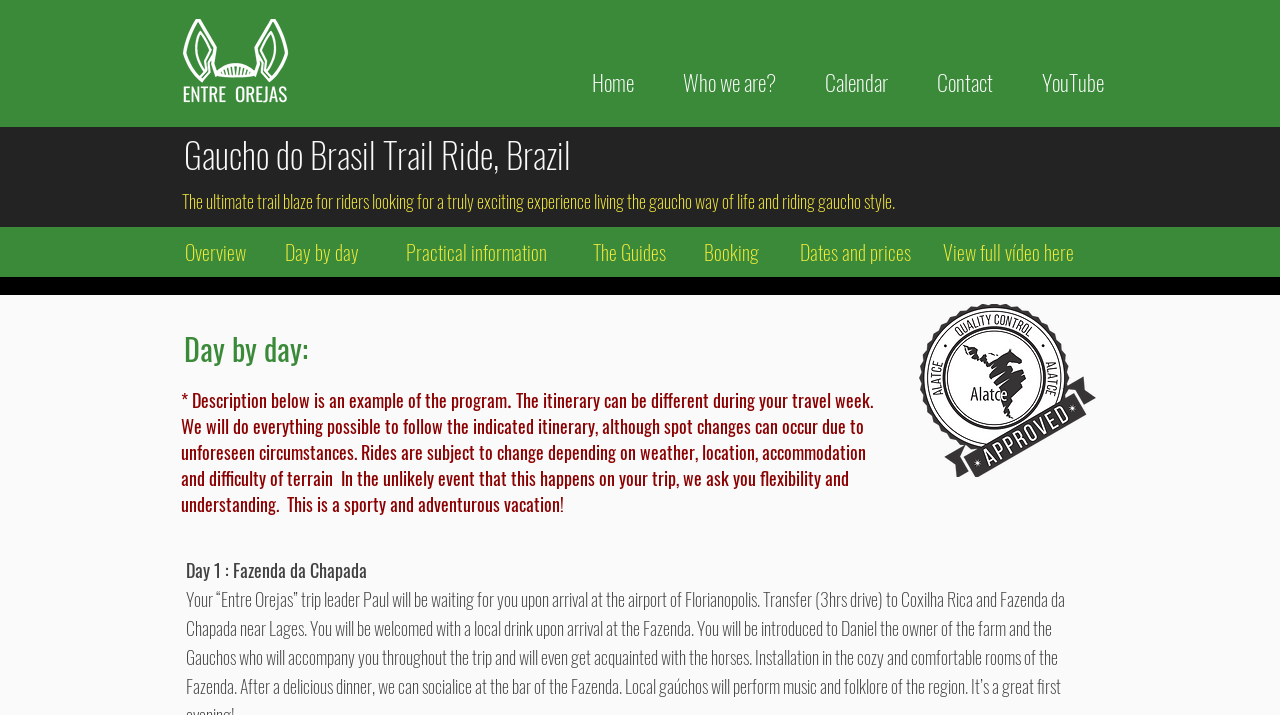Given the element description Who we are?, predict the bounding box coordinates for the UI element in the webpage screenshot. The format should be (top-left x, top-left y, bottom-right x, bottom-right y), and the values should be between 0 and 1.

[0.514, 0.08, 0.625, 0.15]